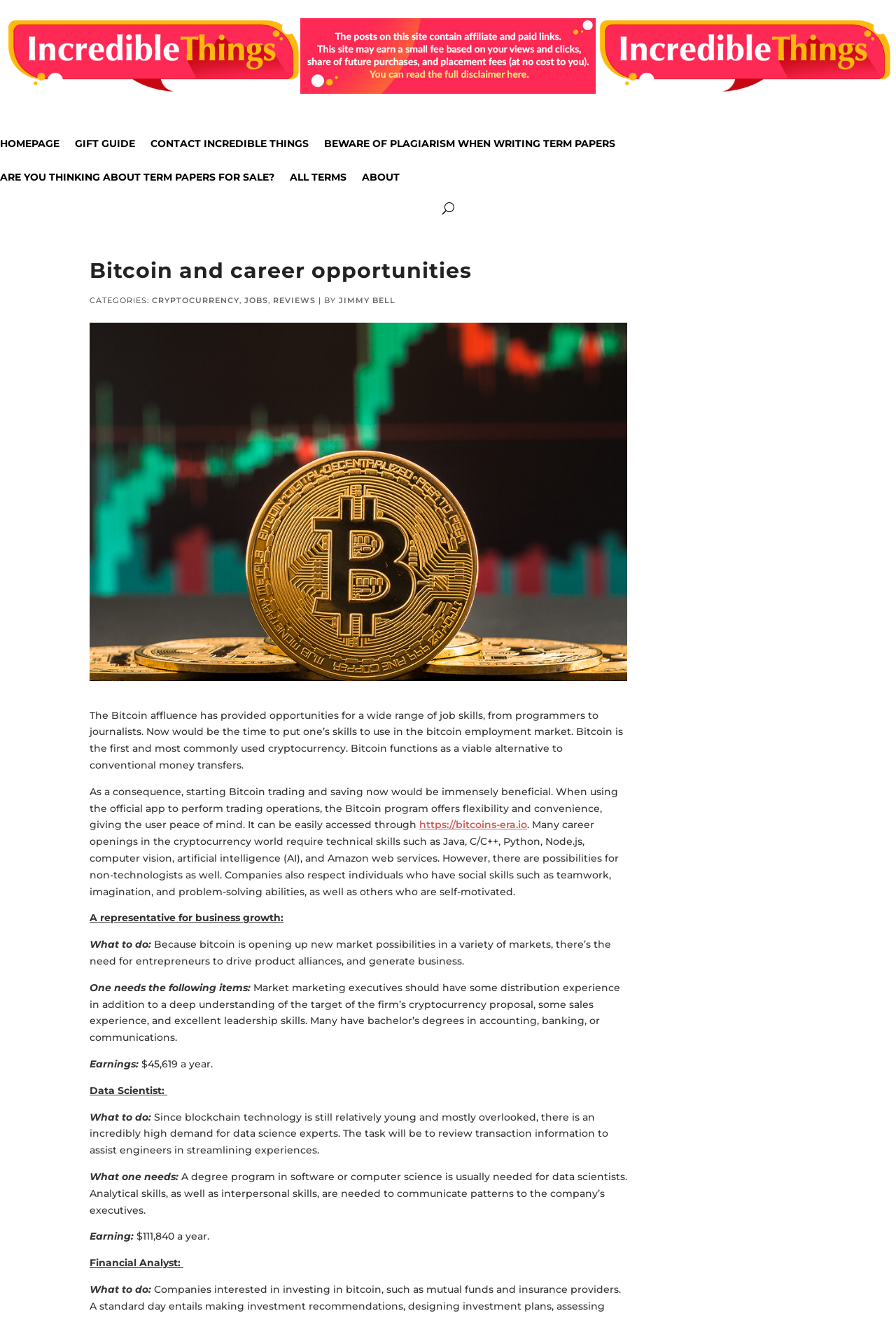Locate the bounding box coordinates of the clickable region to complete the following instruction: "Click on the AHealthBlog link."

None